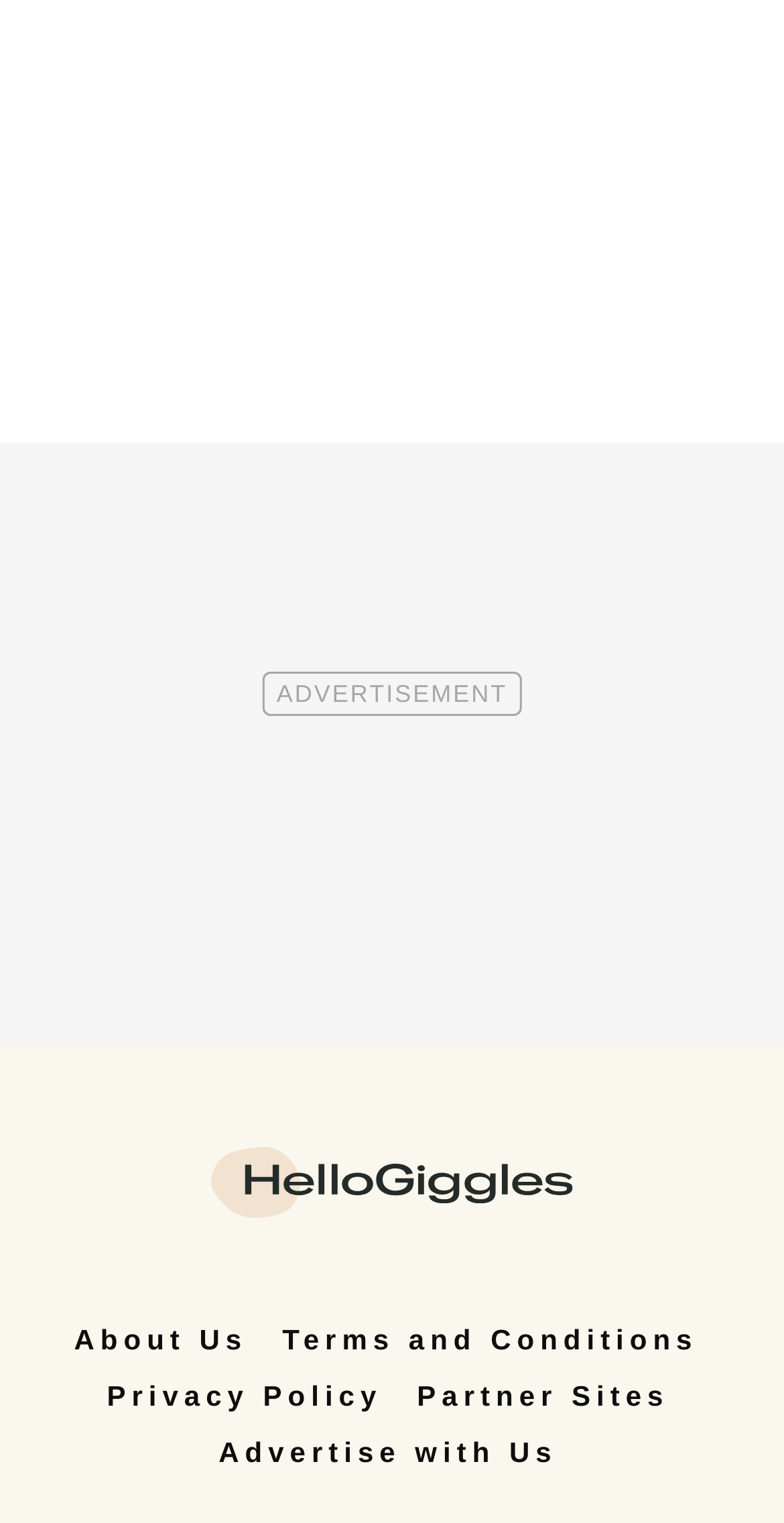Determine the bounding box coordinates of the UI element described below. Use the format (top-left x, top-left y, bottom-right x, bottom-right y) with floating point numbers between 0 and 1: Advertise with Us

[0.274, 0.934, 0.724, 0.971]